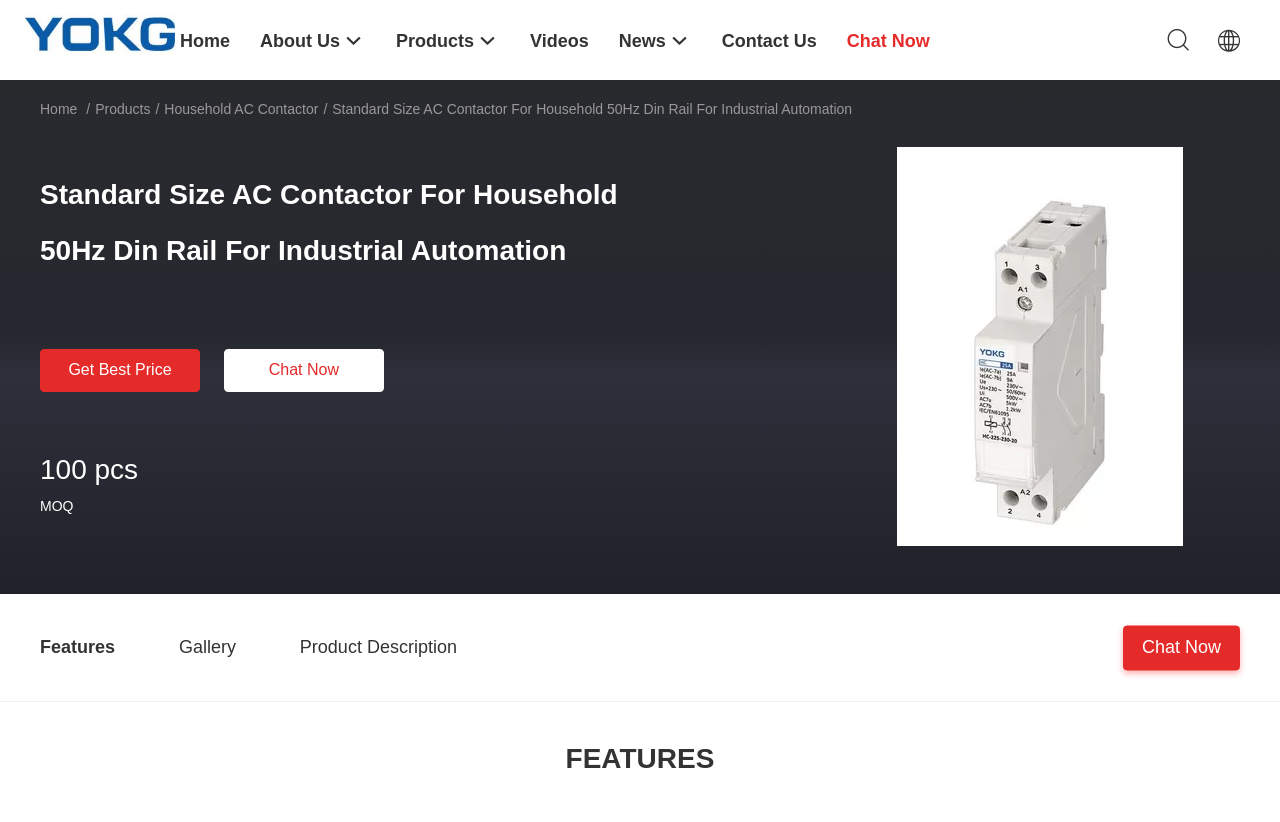Determine the bounding box coordinates of the region that needs to be clicked to achieve the task: "Get the best price".

[0.031, 0.425, 0.156, 0.477]